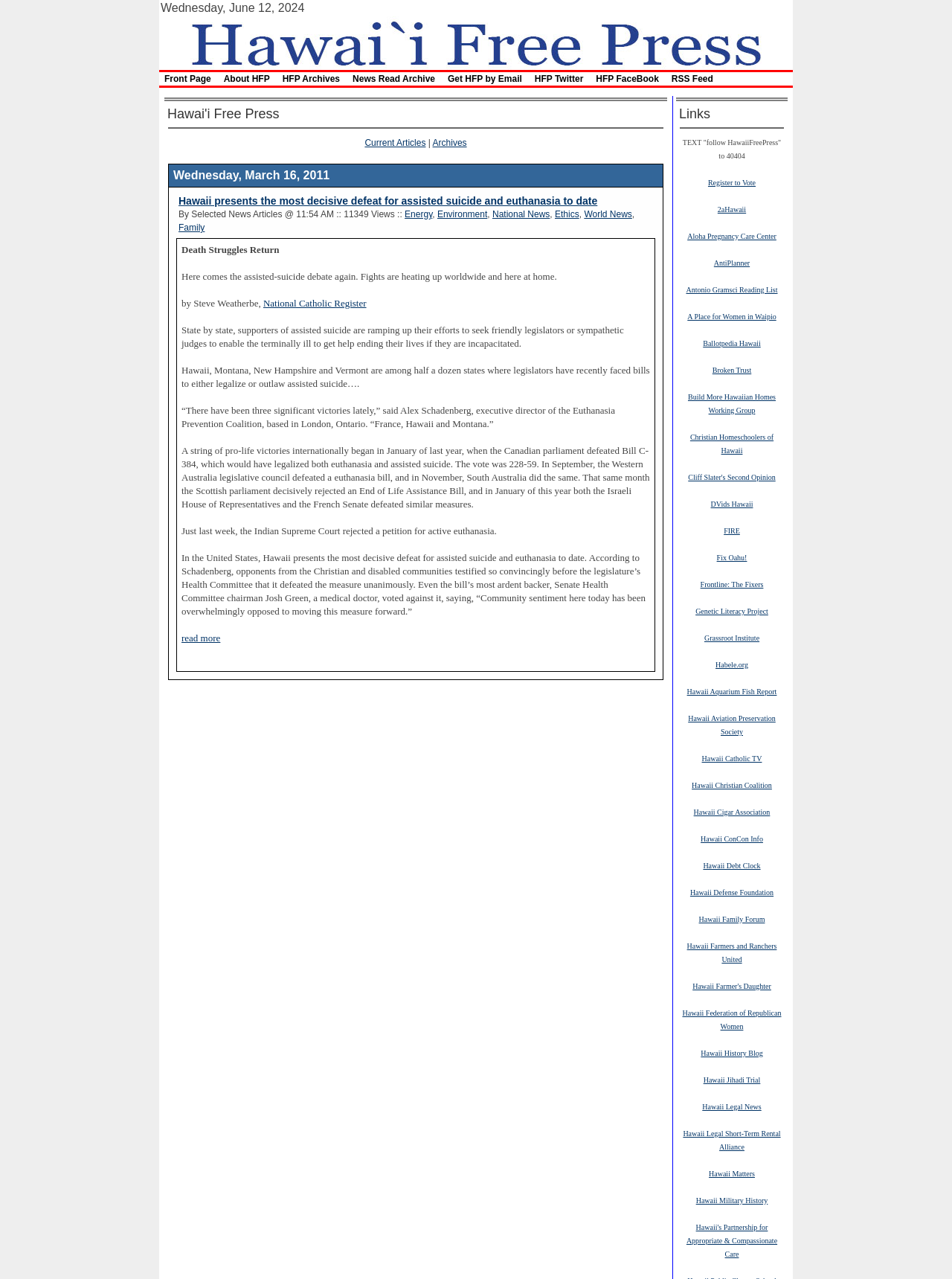Look at the image and write a detailed answer to the question: 
Who is the author of the article?

The author of the article can be found at the top of the article section, where it says 'by Steve Weatherbe, National Catholic Register'.